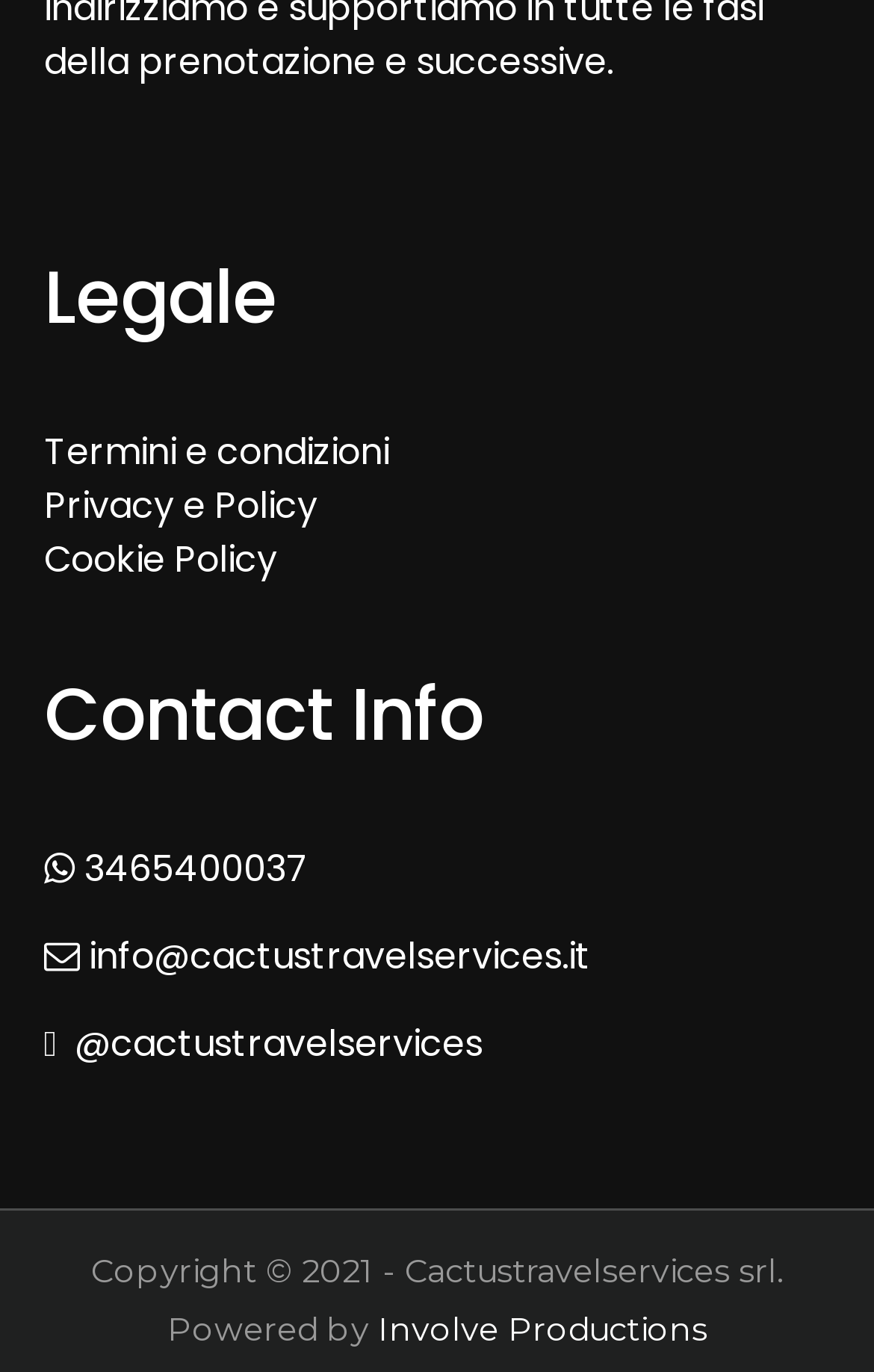What are the three legal links provided?
Offer a detailed and full explanation in response to the question.

At the top of the webpage, there are three links provided under the 'Legale' heading, which are 'Termini e condizioni', 'Privacy e Policy', and 'Cookie Policy'.